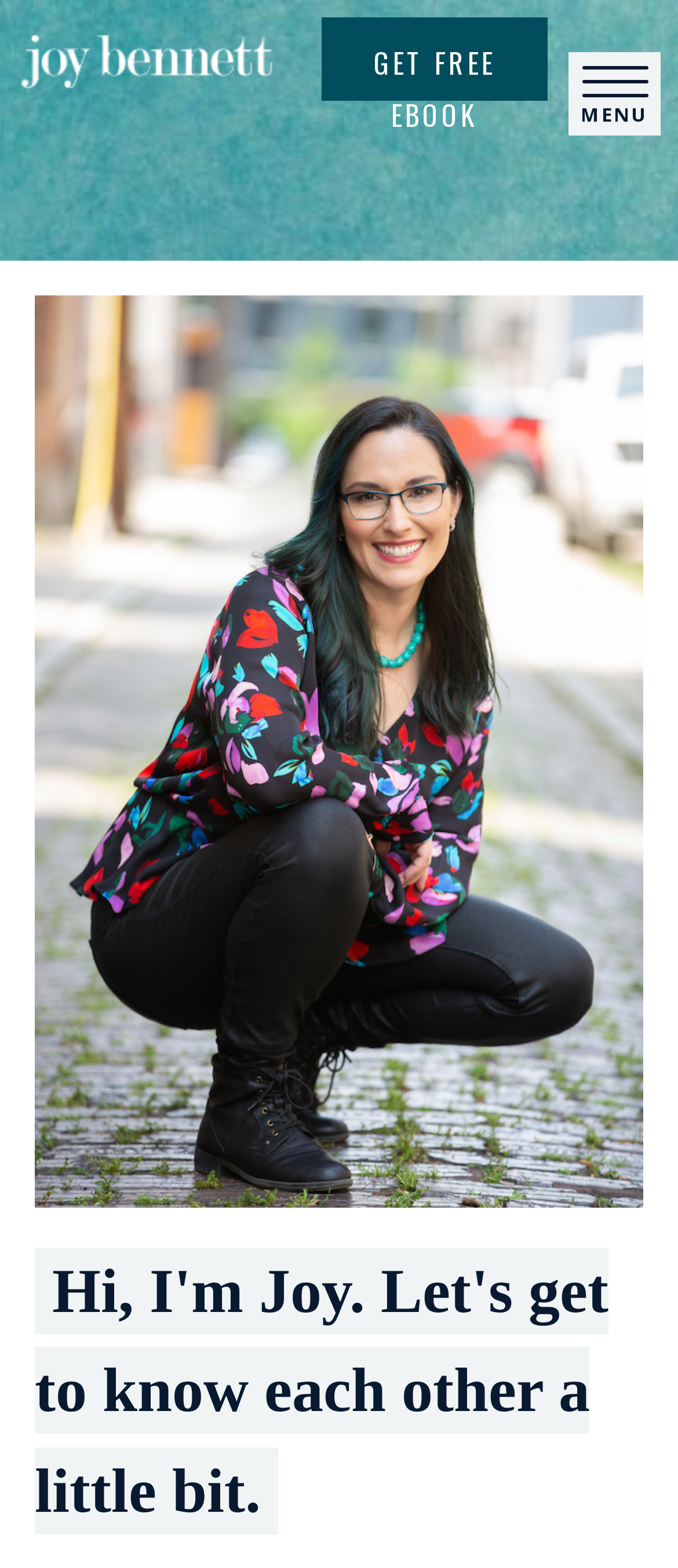What is the purpose of the 'GET FREE EBOOK' link?
Based on the visual, give a brief answer using one word or a short phrase.

To download a free ebook